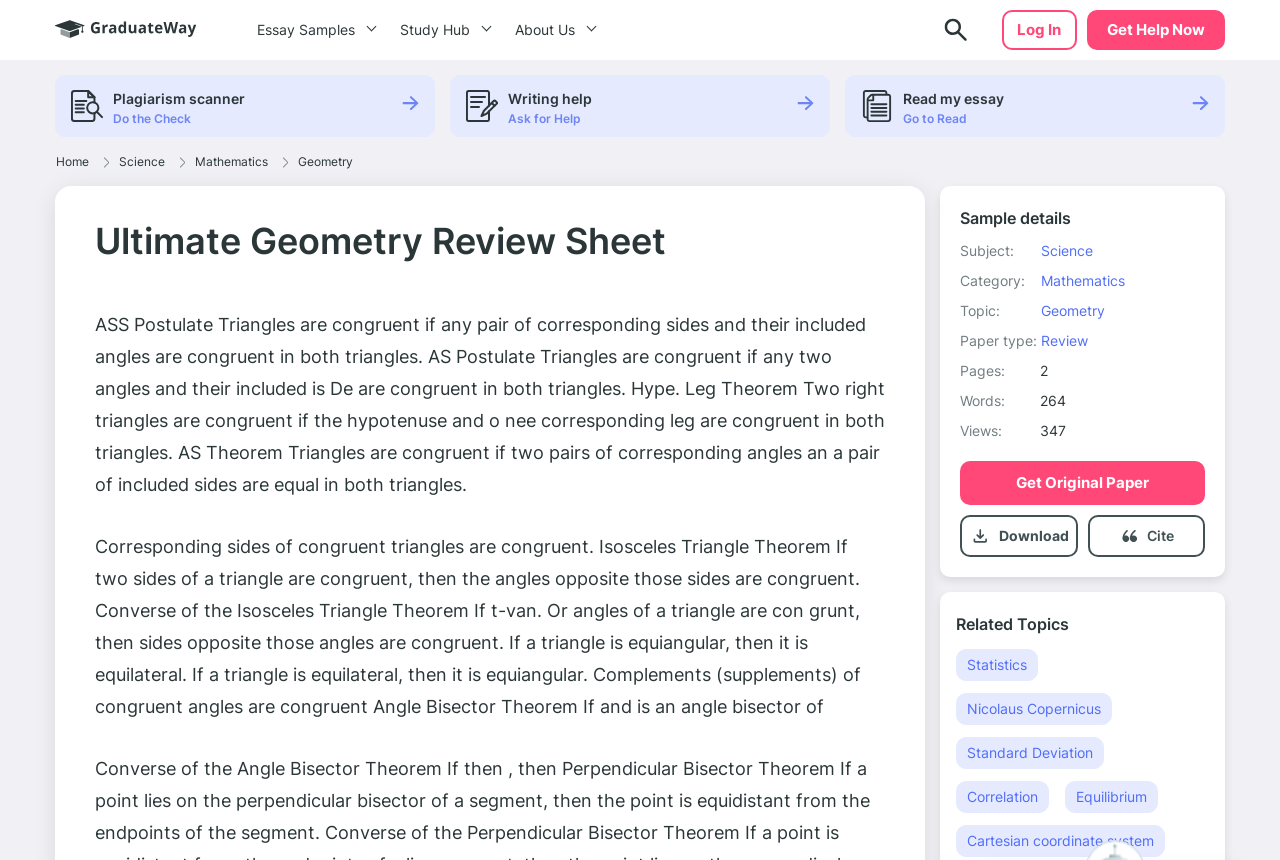What is the subject of the sample essay? Refer to the image and provide a one-word or short phrase answer.

Science